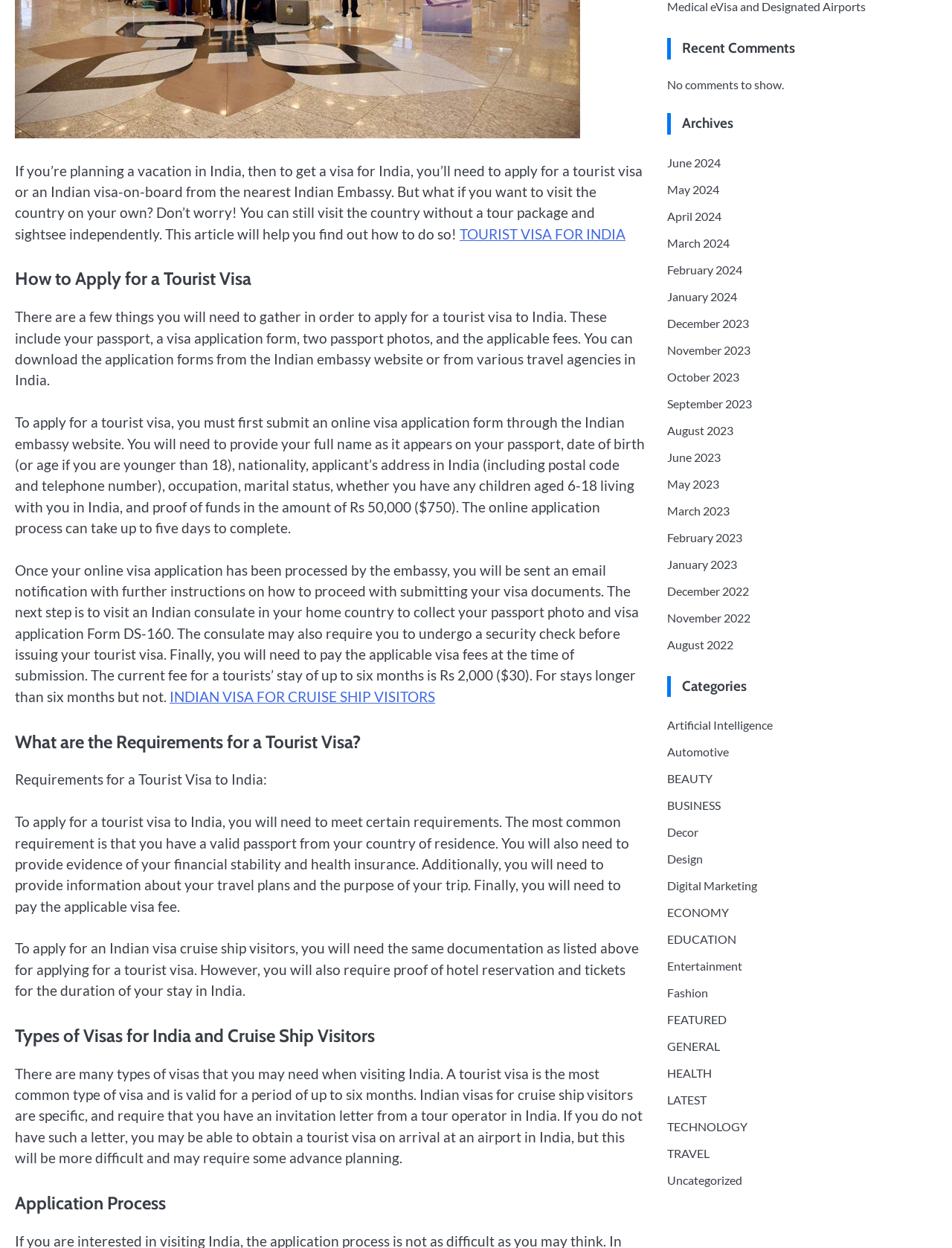Using the provided description: "Fashion", find the bounding box coordinates of the corresponding UI element. The output should be four float numbers between 0 and 1, in the format [left, top, right, bottom].

[0.701, 0.79, 0.744, 0.801]